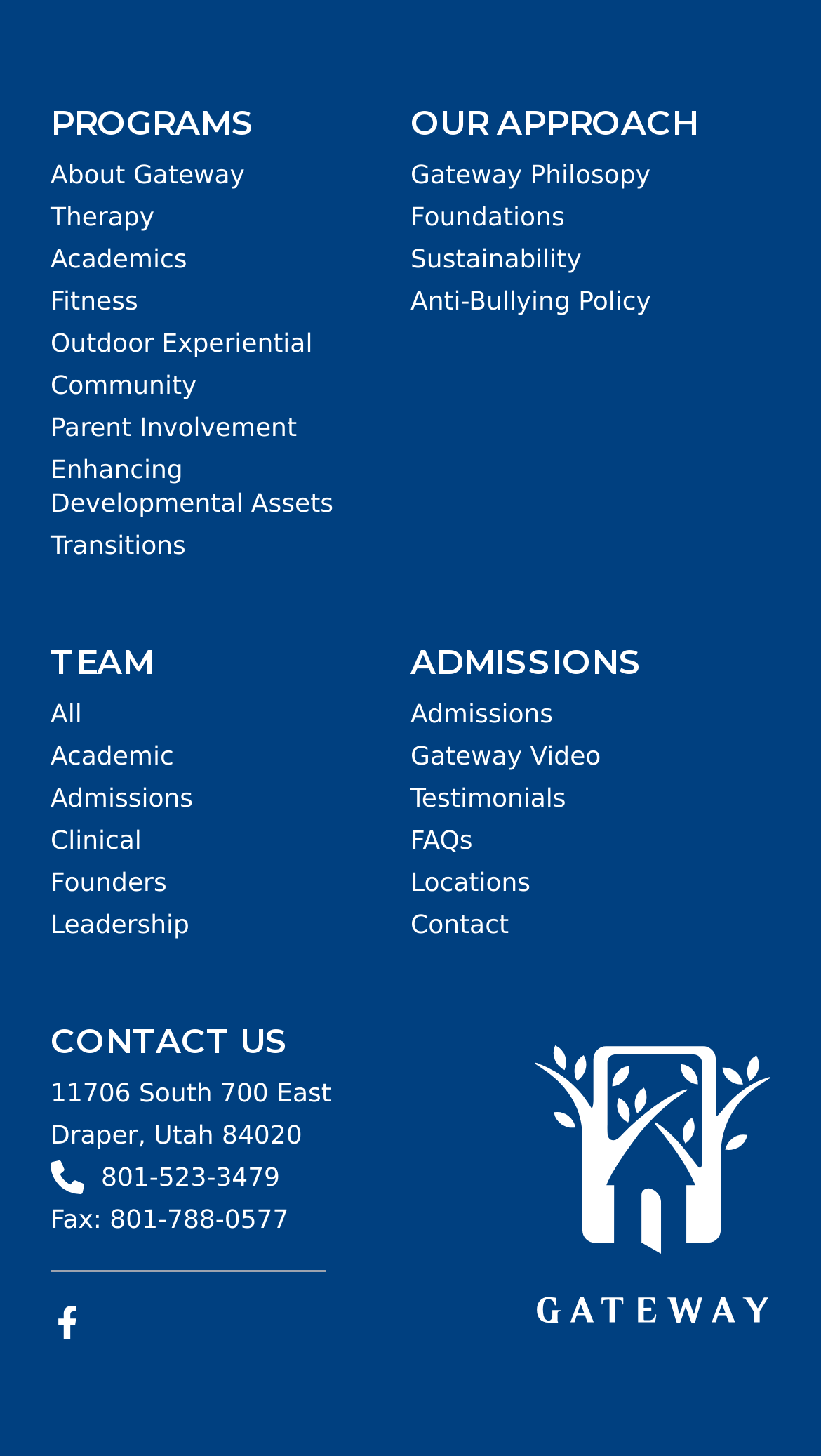Locate the bounding box coordinates of the area to click to fulfill this instruction: "Click on the 'PROGRAMS' link". The bounding box should be presented as four float numbers between 0 and 1, in the order [left, top, right, bottom].

[0.062, 0.071, 0.31, 0.099]